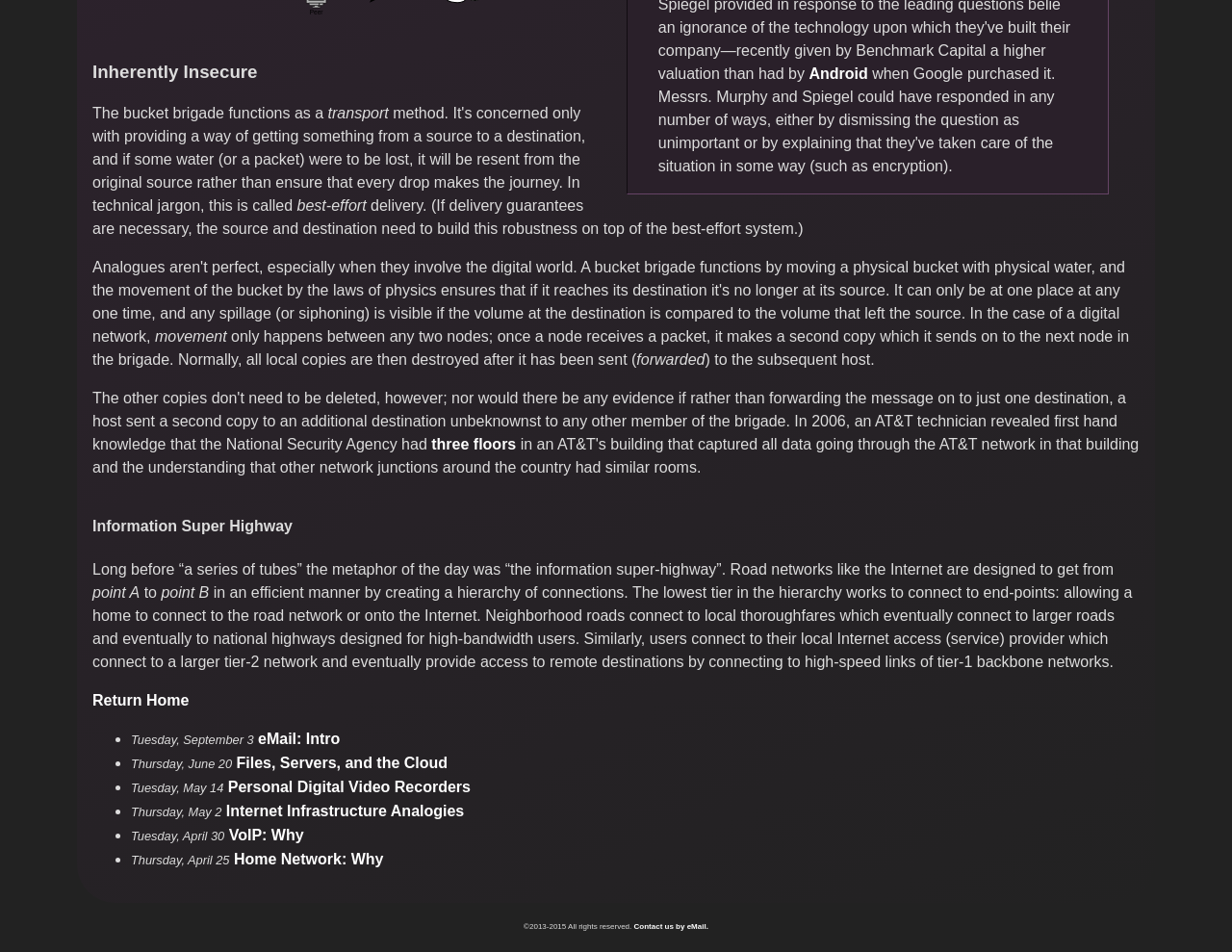Determine the bounding box of the UI element mentioned here: "Files, Servers, and the Cloud". The coordinates must be in the format [left, top, right, bottom] with values ranging from 0 to 1.

[0.192, 0.793, 0.363, 0.81]